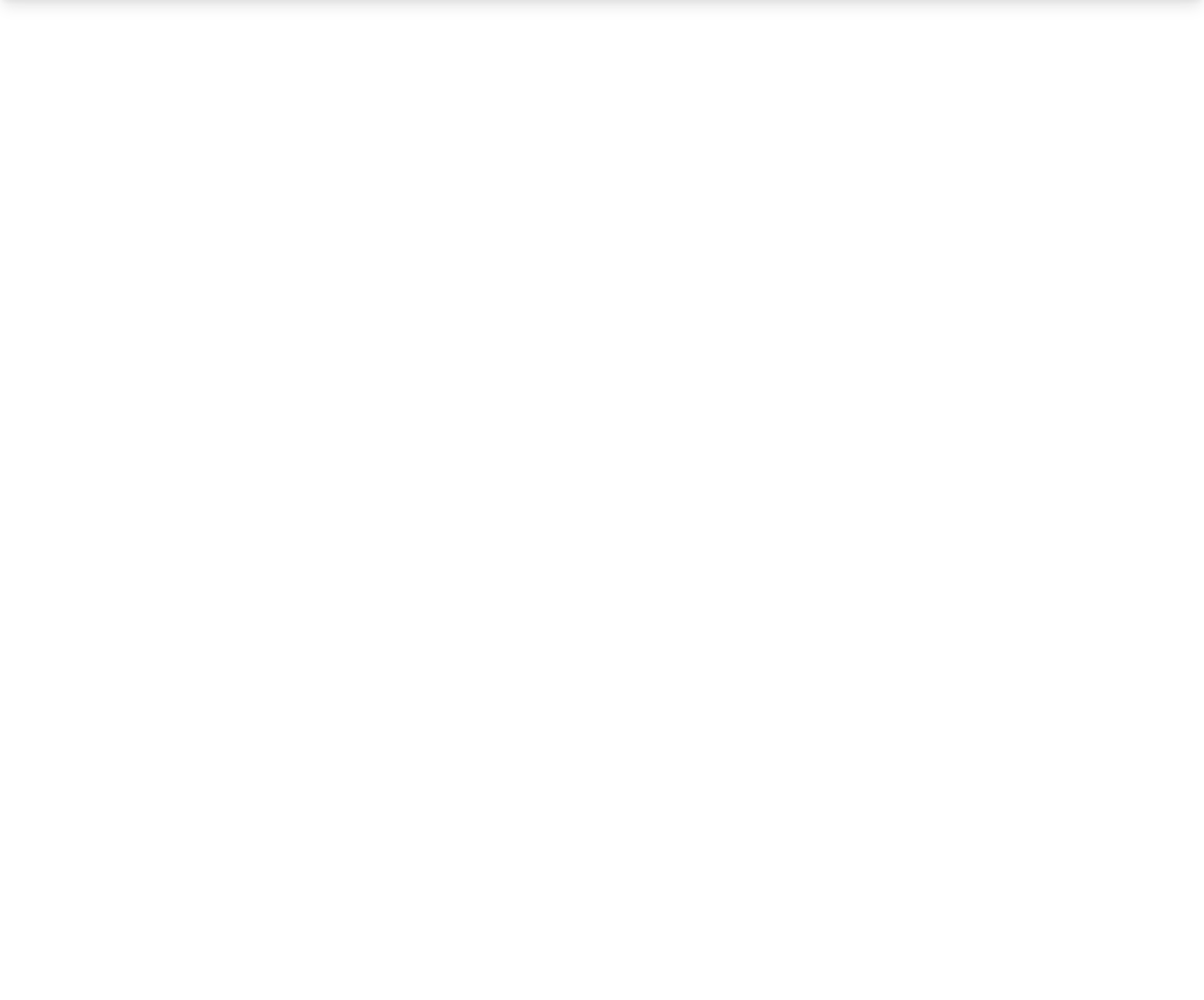Can you pinpoint the bounding box coordinates for the clickable element required for this instruction: "Click the 'Send feedback' button"? The coordinates should be four float numbers between 0 and 1, i.e., [left, top, right, bottom].

[0.848, 0.124, 0.965, 0.154]